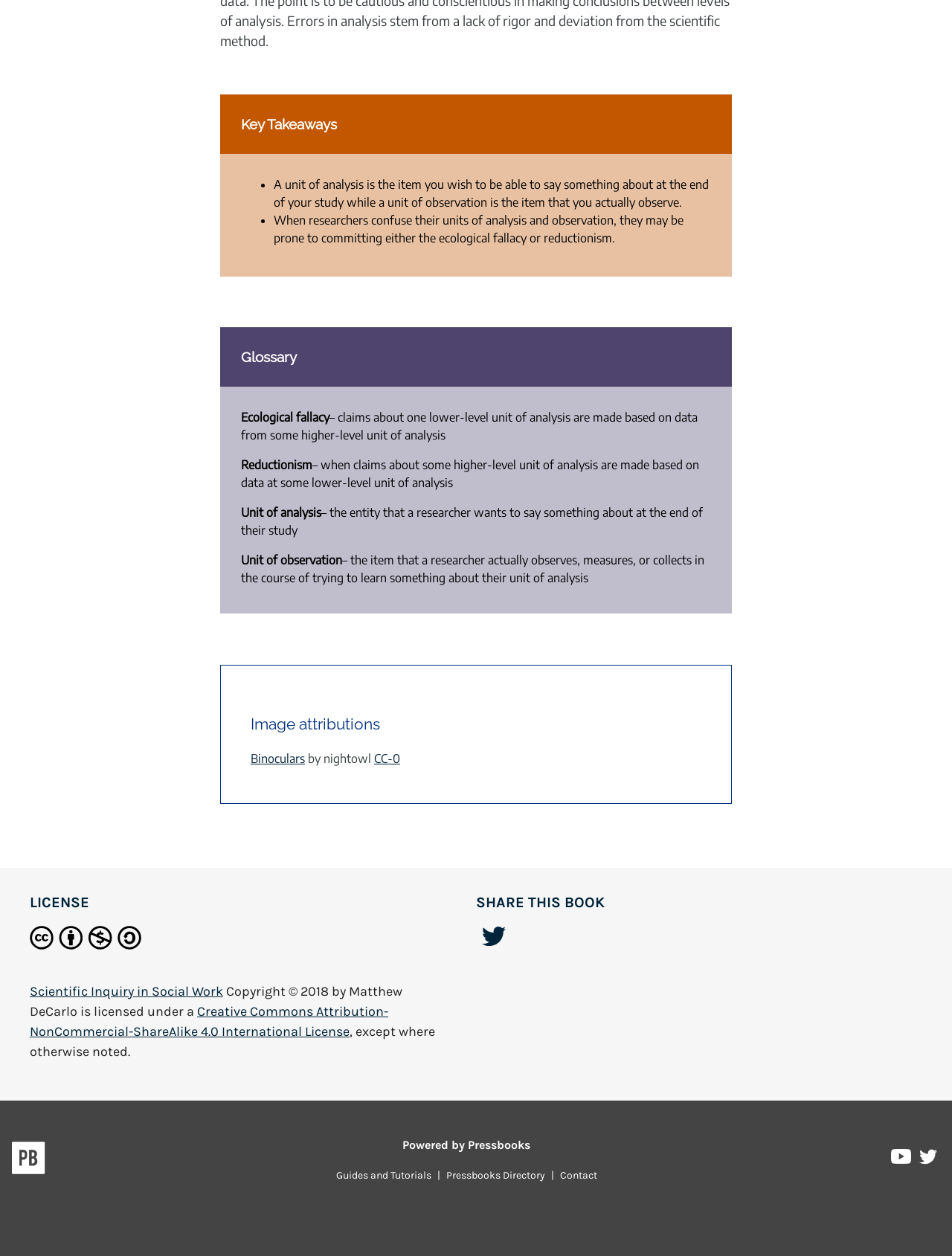Please specify the bounding box coordinates of the region to click in order to perform the following instruction: "Click on 'Key Takeaways'".

[0.231, 0.075, 0.769, 0.123]